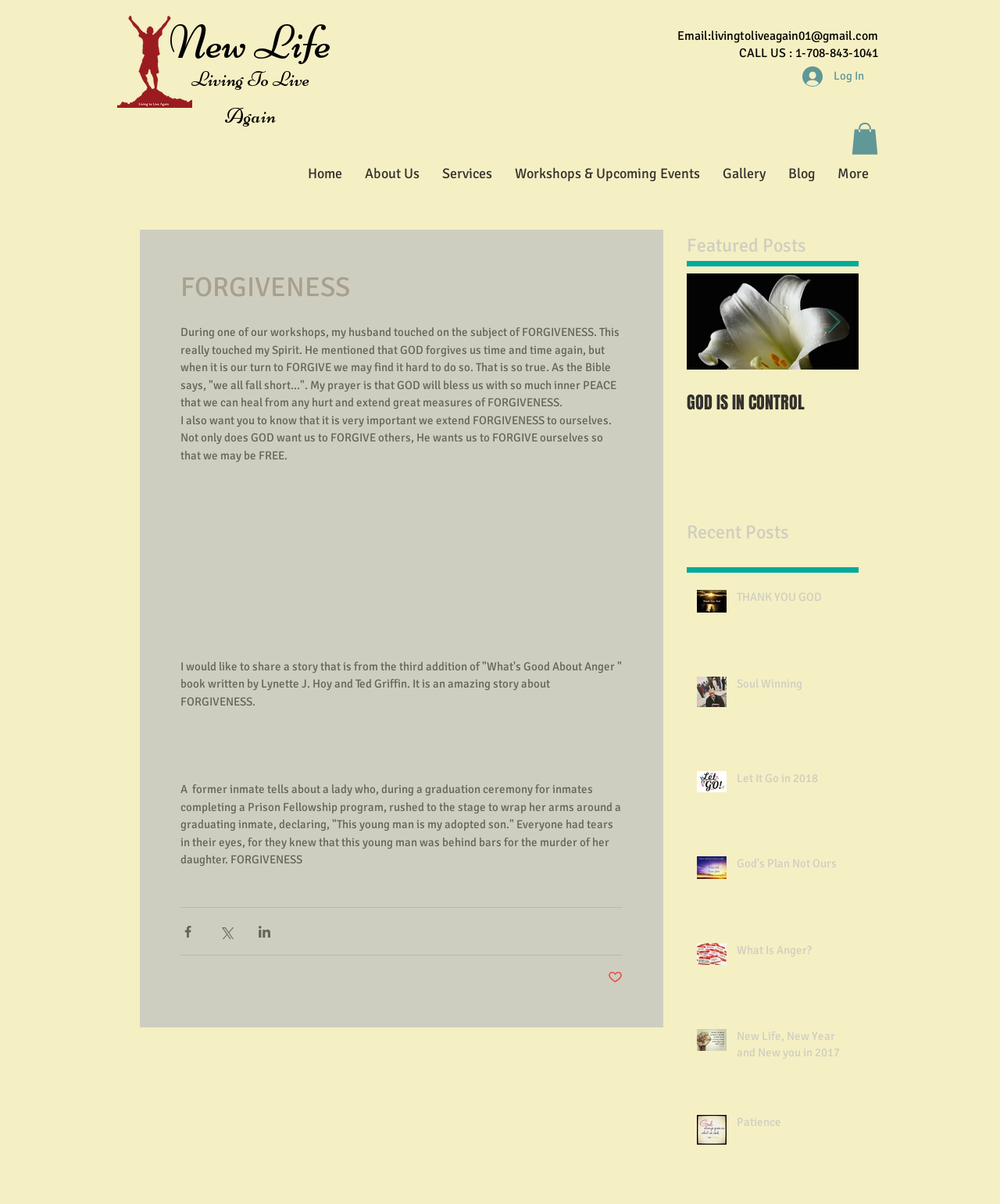Can you find and generate the webpage's heading?

New Life
Living To Live Again